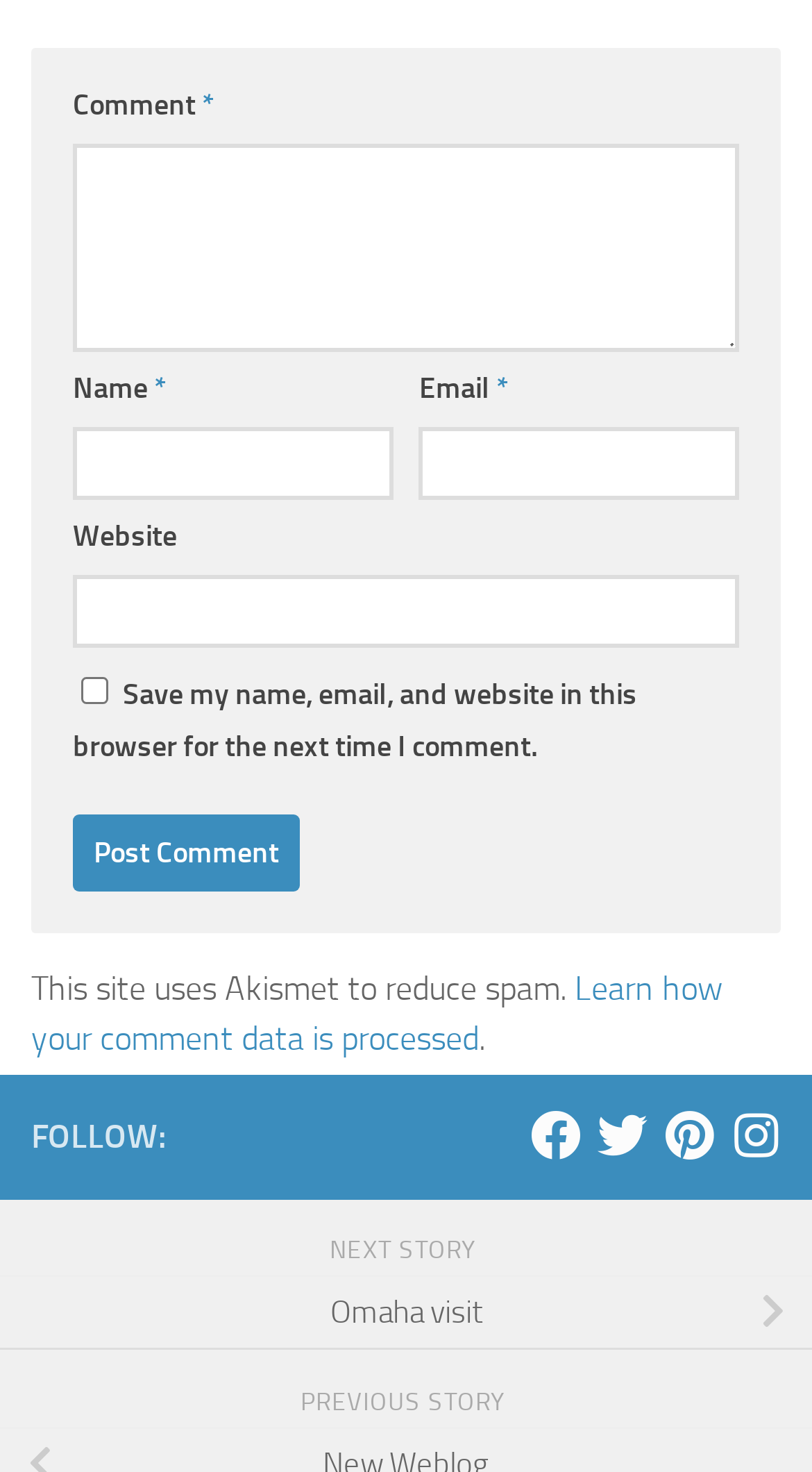From the screenshot, find the bounding box of the UI element matching this description: "Omaha visit". Supply the bounding box coordinates in the form [left, top, right, bottom], each a float between 0 and 1.

[0.0, 0.866, 1.0, 0.917]